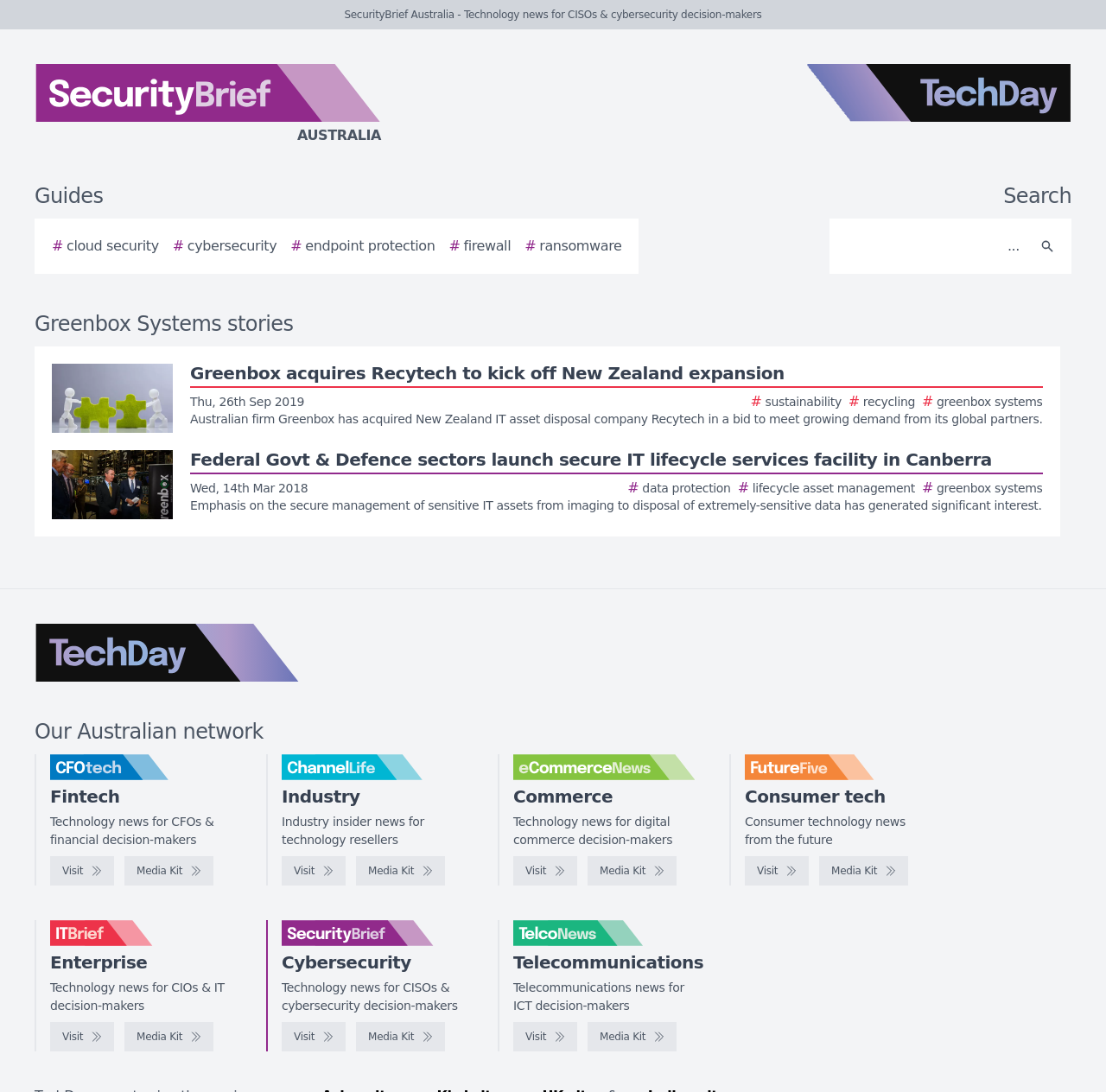Utilize the details in the image to give a detailed response to the question: What is the name of the website?

I determined the answer by looking at the top of the webpage, where it says 'SecurityBrief Australia - Technology news for CISOs & cybersecurity decision-makers'.